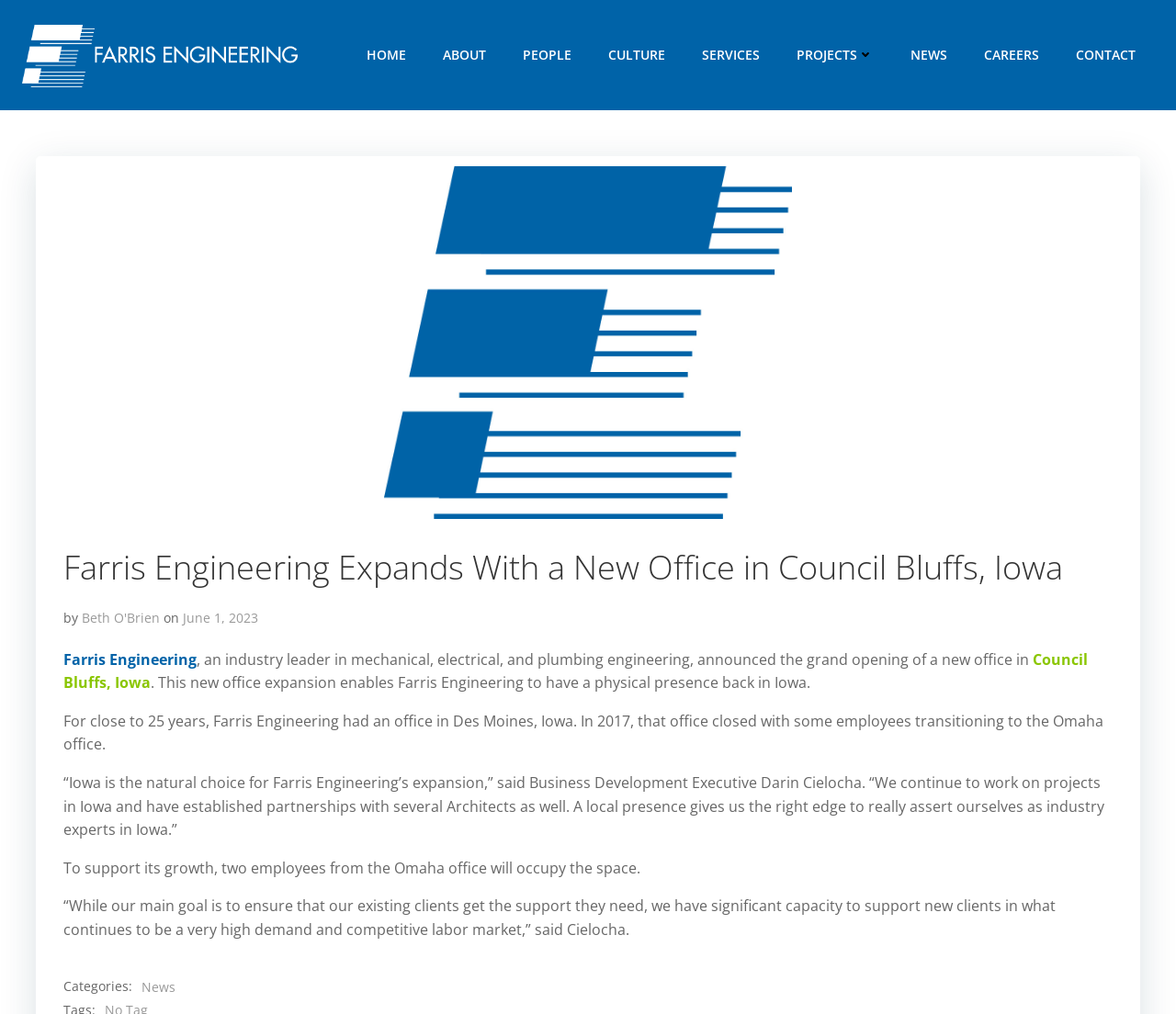How many employees will occupy the new office space?
Give a detailed and exhaustive answer to the question.

I read the article and found that two employees from the Omaha office will occupy the new office space in Council Bluffs, Iowa.